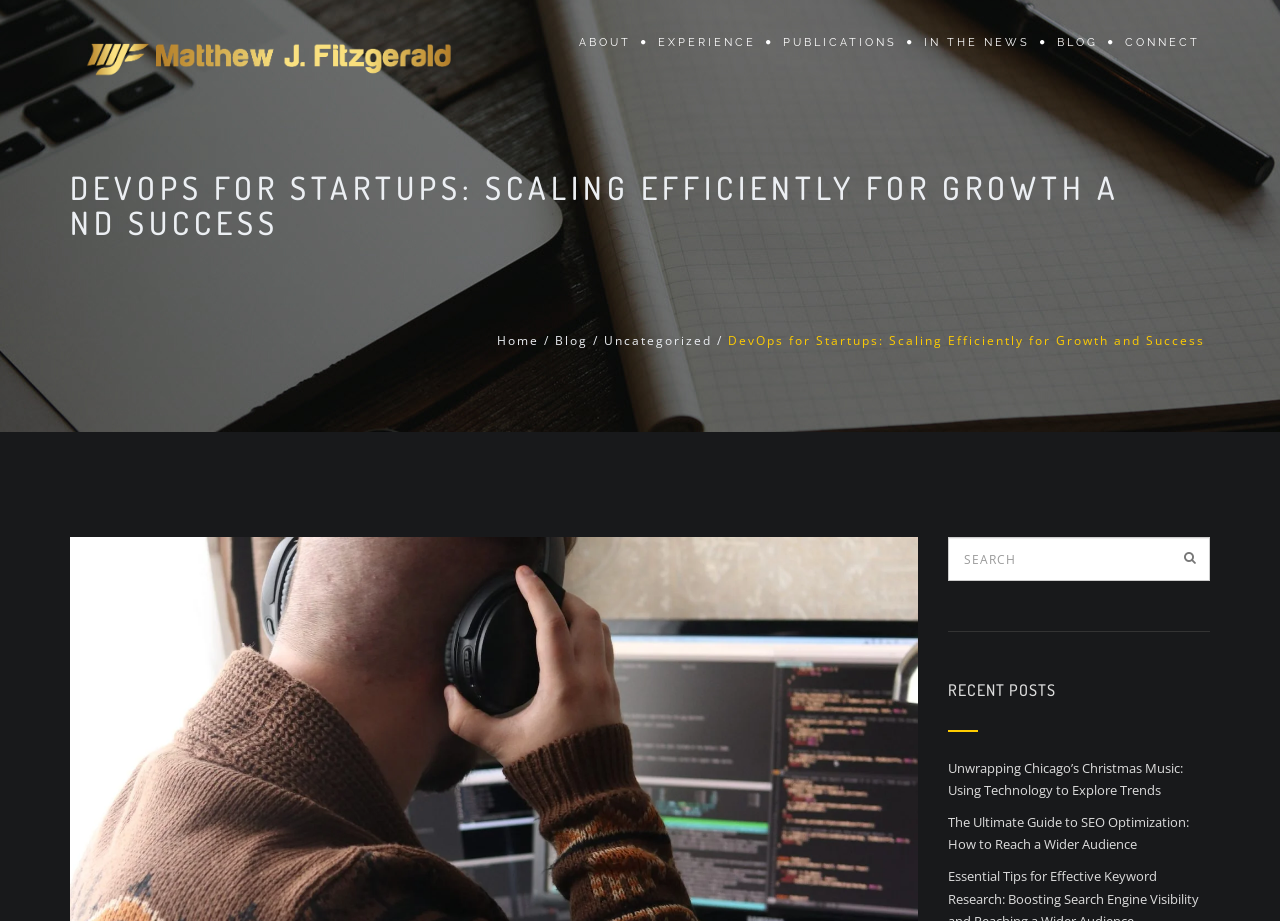Using the webpage screenshot and the element description In The News, determine the bounding box coordinates. Specify the coordinates in the format (top-left x, top-left y, bottom-right x, bottom-right y) with values ranging from 0 to 1.

[0.714, 0.0, 0.818, 0.092]